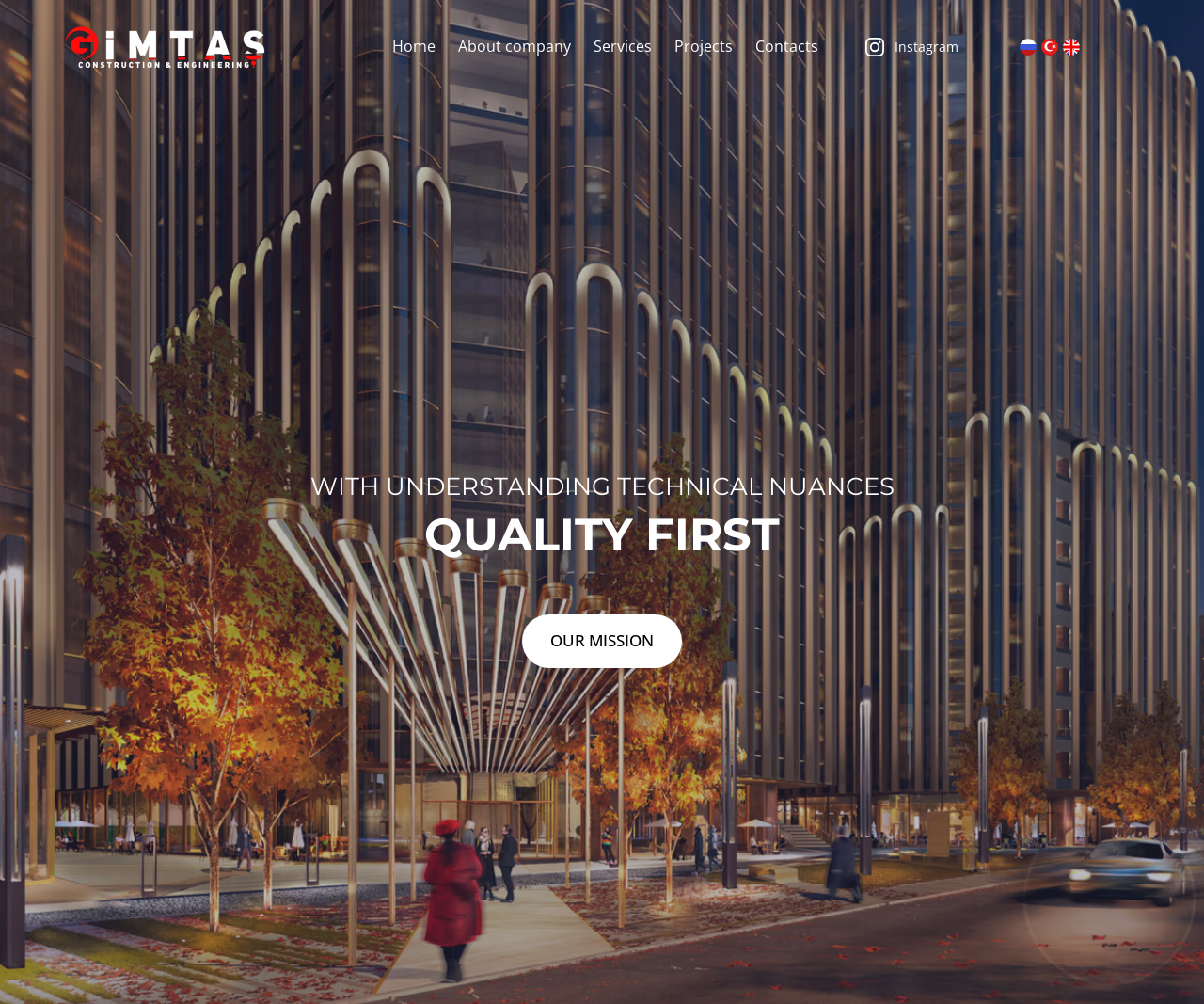Determine the bounding box coordinates of the clickable element necessary to fulfill the instruction: "check our mission". Provide the coordinates as four float numbers within the 0 to 1 range, i.e., [left, top, right, bottom].

[0.434, 0.612, 0.566, 0.665]